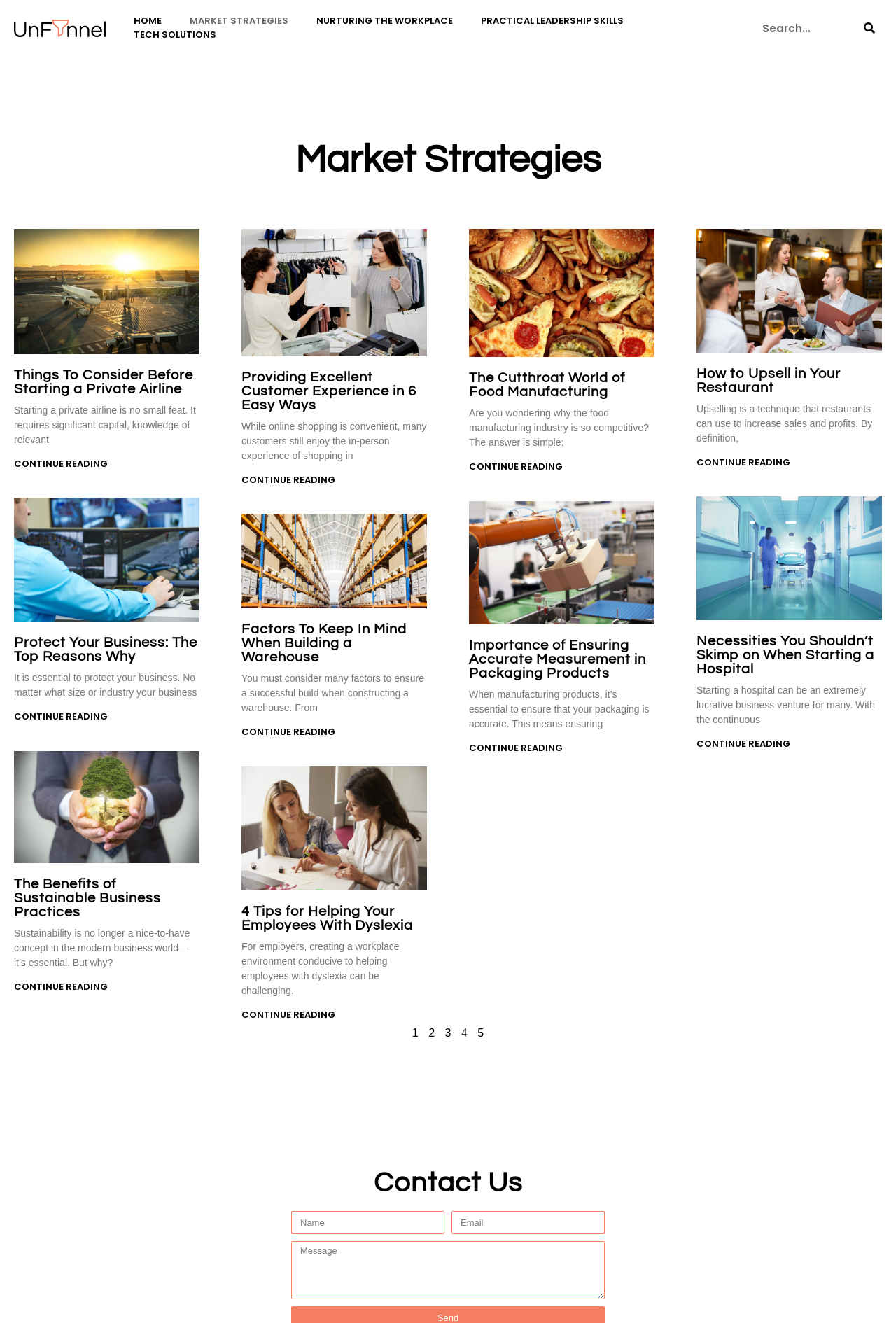Reply to the question below using a single word or brief phrase:
What is the image description of the third article?

A well-dressed couple gives their order to their waitress in a classic restaurant